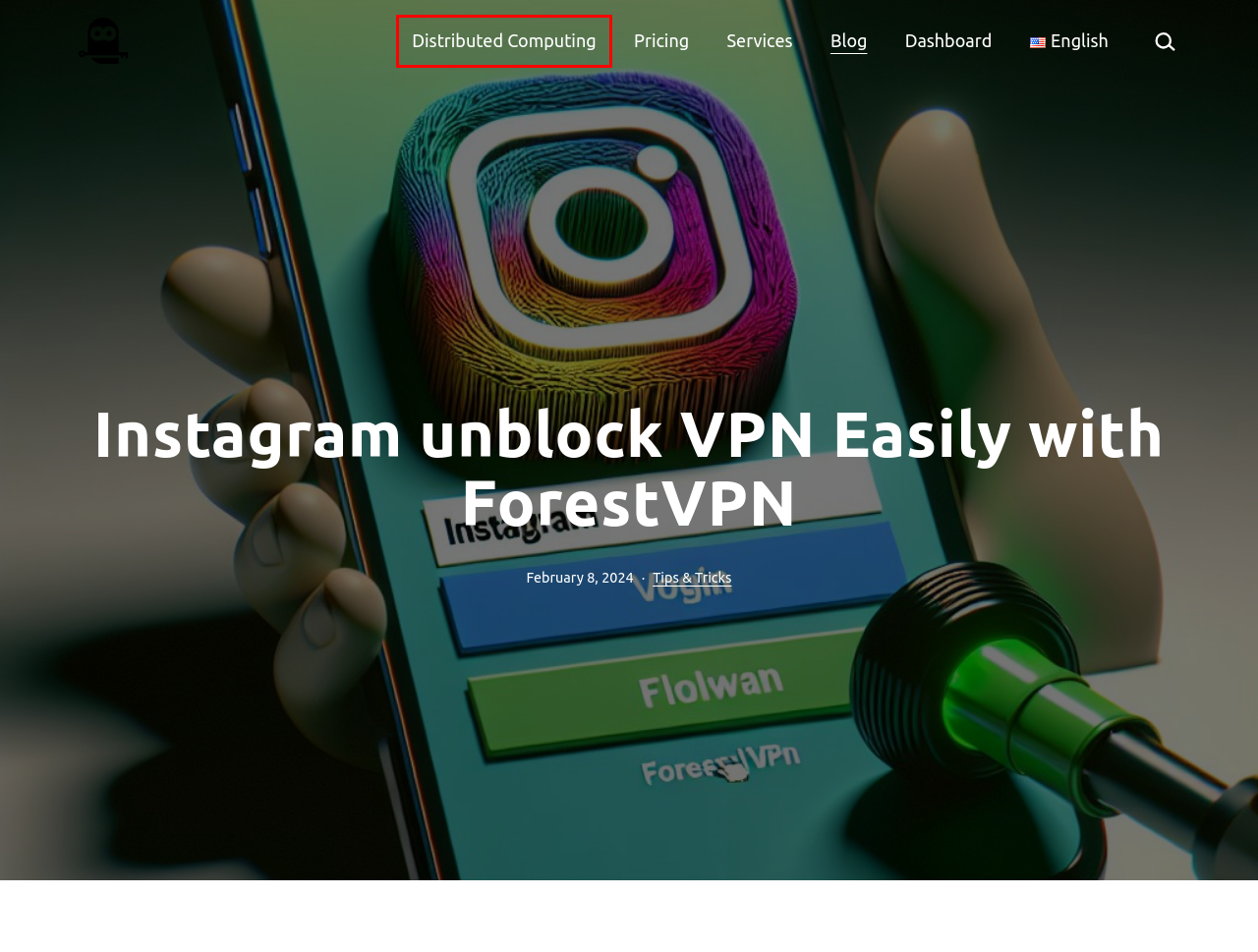Given a screenshot of a webpage with a red bounding box around an element, choose the most appropriate webpage description for the new page displayed after clicking the element within the bounding box. Here are the candidates:
A. Terms of Service - ForestVPN
B. Tips & Tricks Archives - ForestVPN
C. Detection of an attack on Warsaw, Poland DC - ForestVPN
D. Fast, Secure & Free VPN with Global Access - ForestVPN
E. Earn with unused phone resources - Distributed Computing on iPhone and Android - ForestVPN
F. Blog - ForestVPN
G. VPN Pricing - ForestVPN
H. VPN Services - ForestVPN

E